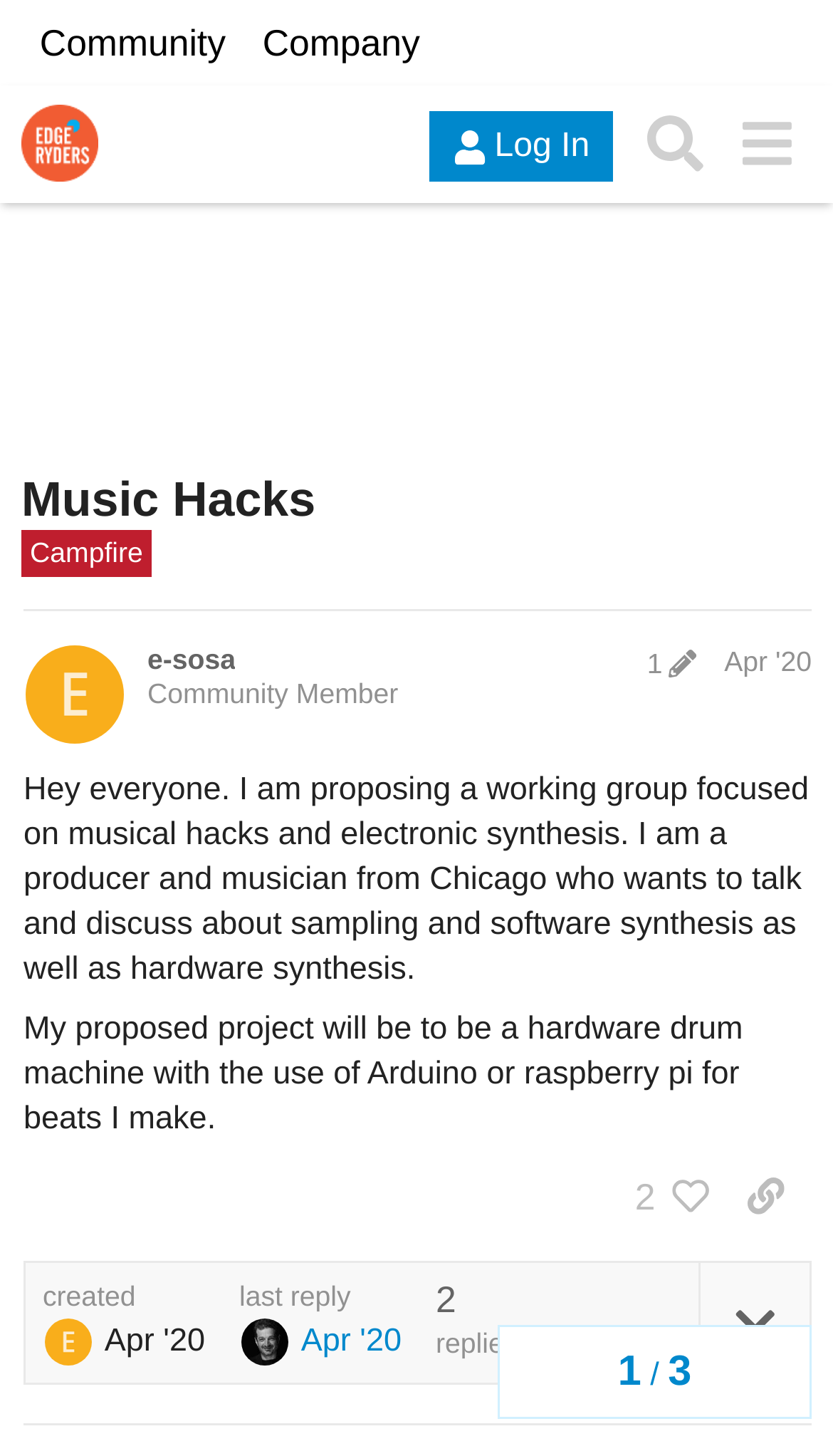How many people liked the post?
Using the image, provide a concise answer in one word or a short phrase.

2